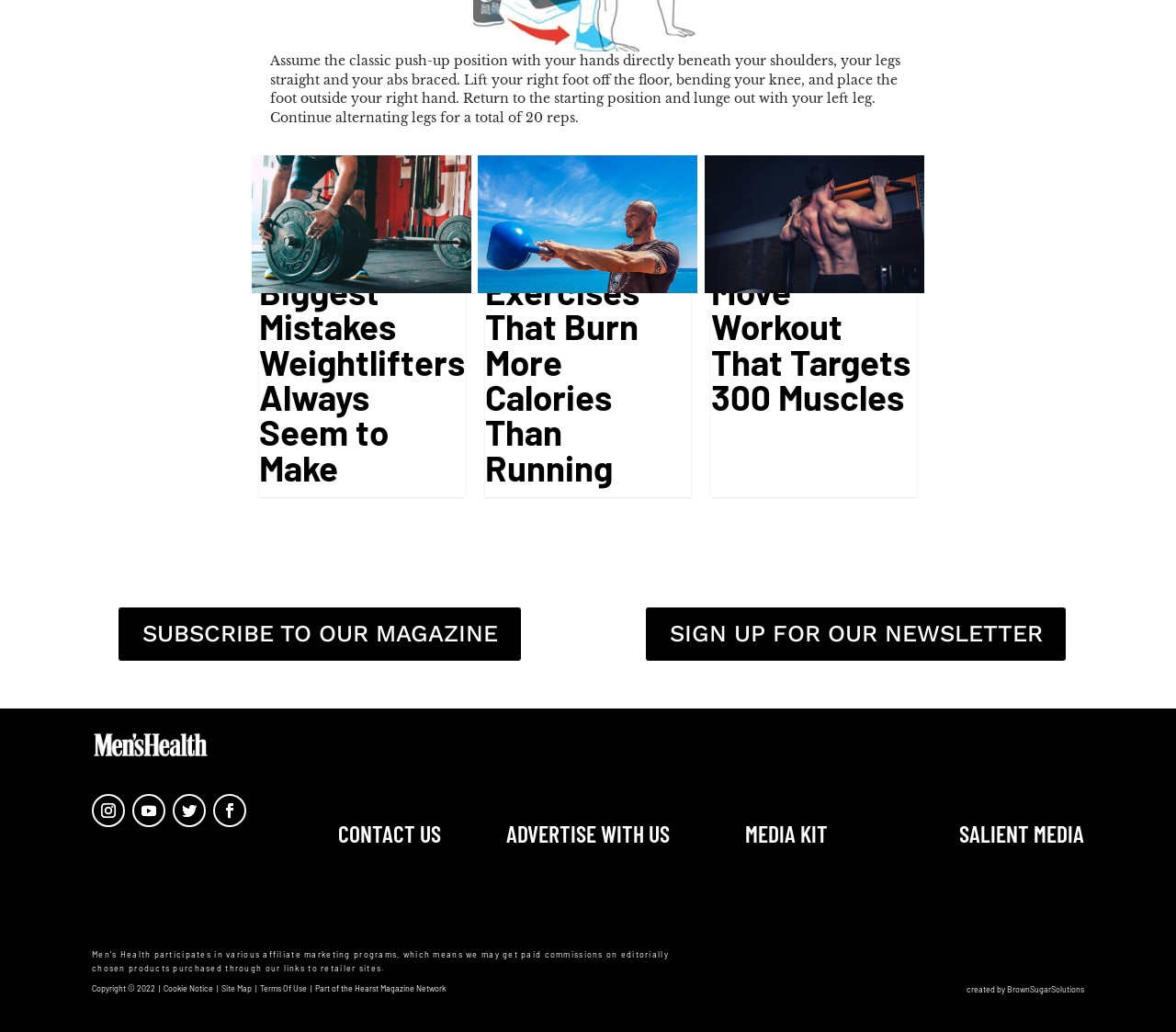Given the webpage screenshot, identify the bounding box of the UI element that matches this description: "Terms Of Use".

[0.221, 0.953, 0.261, 0.963]